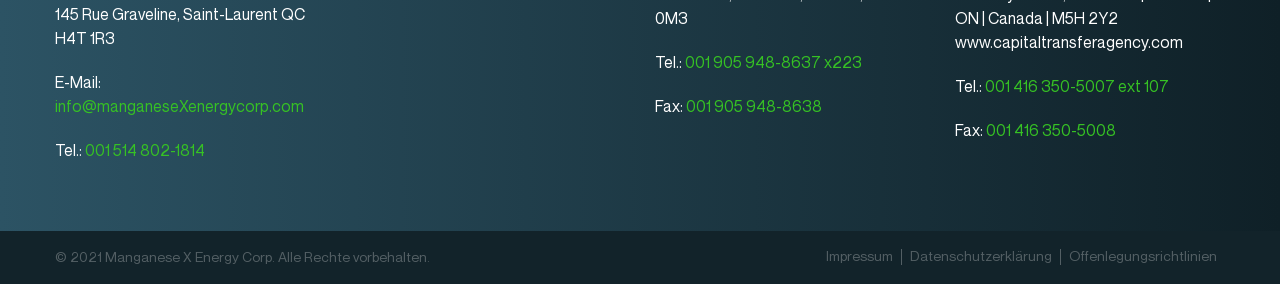Please identify the bounding box coordinates of the area that needs to be clicked to follow this instruction: "Call the office phone number".

[0.066, 0.495, 0.16, 0.562]